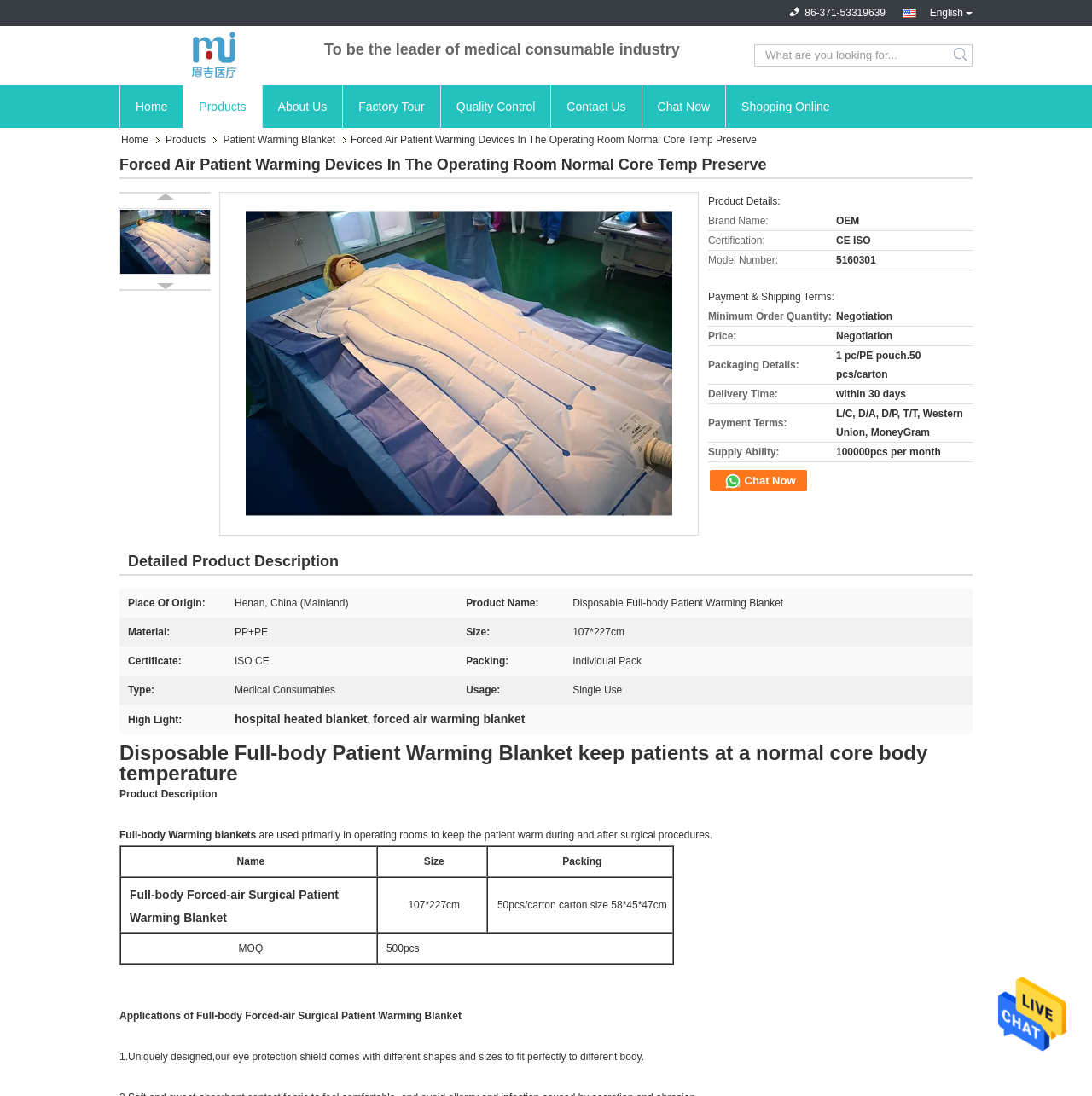Determine the bounding box coordinates of the clickable element necessary to fulfill the instruction: "Go to the home page". Provide the coordinates as four float numbers within the 0 to 1 range, i.e., [left, top, right, bottom].

[0.109, 0.027, 0.281, 0.074]